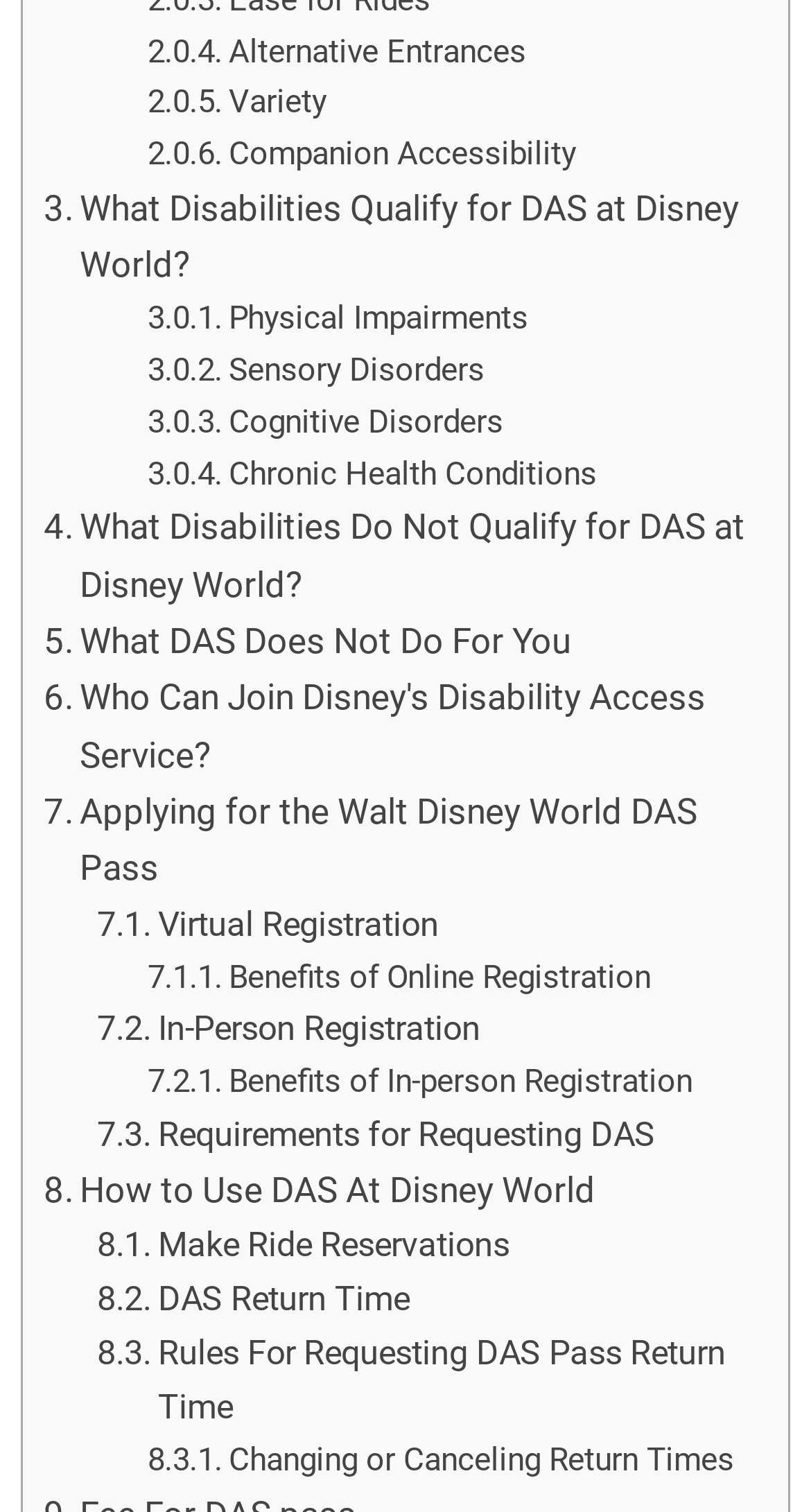By analyzing the image, answer the following question with a detailed response: How many types of disabilities are mentioned on this webpage?

The webpage mentions four types of disabilities: Physical Impairments, Sensory Disorders, Cognitive Disorders, and Chronic Health Conditions, each with its own link and description.